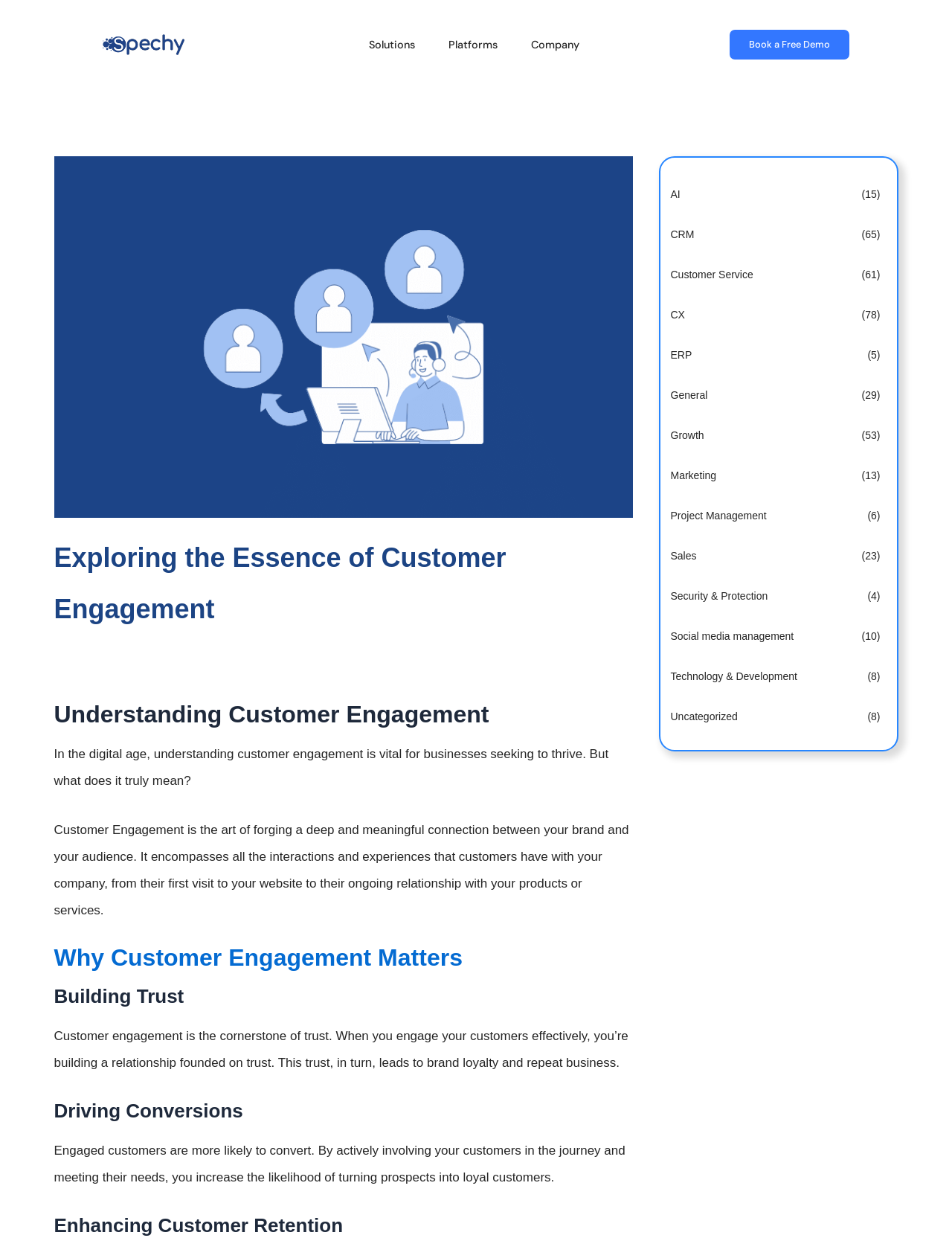How many categories are there in the list of links?
Answer the question in a detailed and comprehensive manner.

I counted the number of links in the list and found that there are 15 categories, including 'AI', 'CRM', 'Customer Service', and so on. Each category has a number in parentheses indicating the number of items in that category.